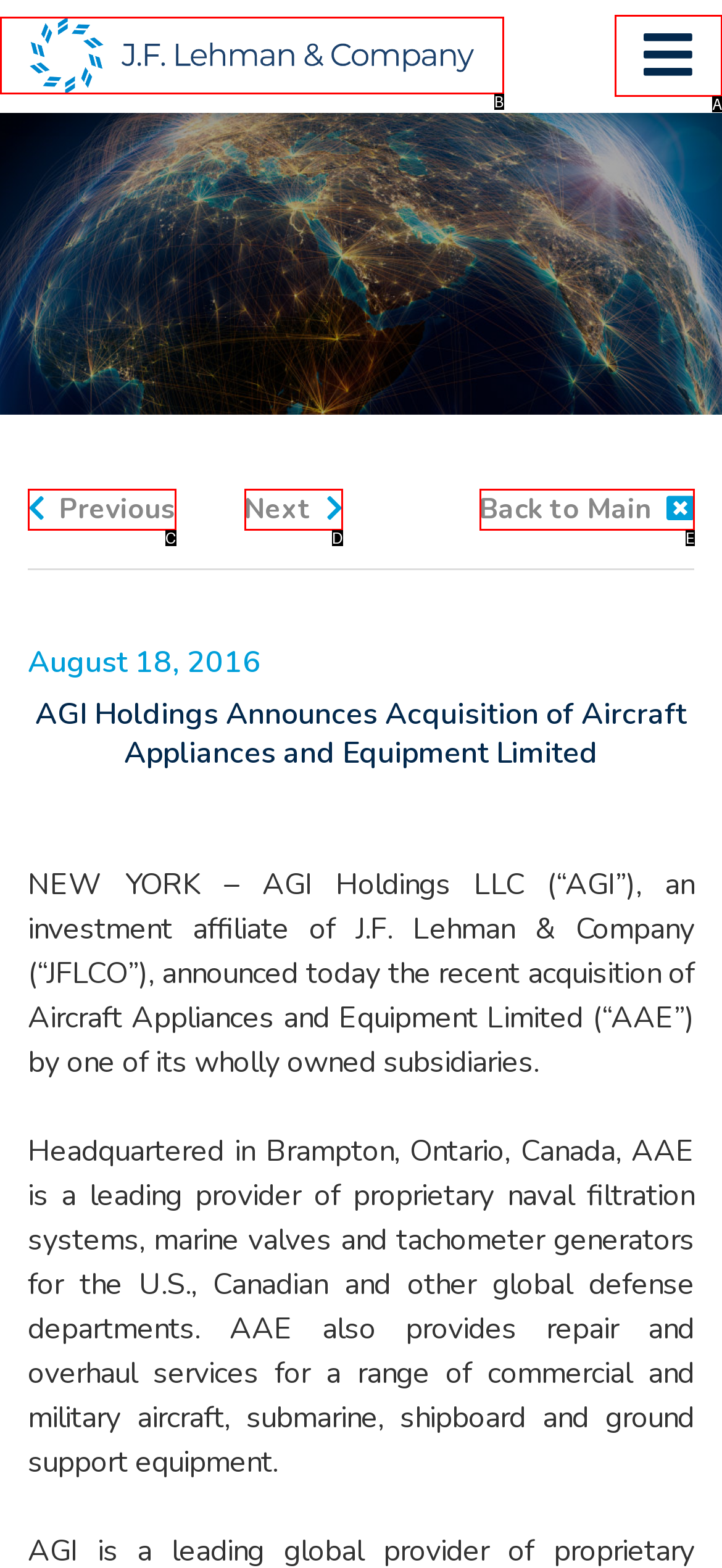Match the description: Next to the appropriate HTML element. Respond with the letter of your selected option.

D